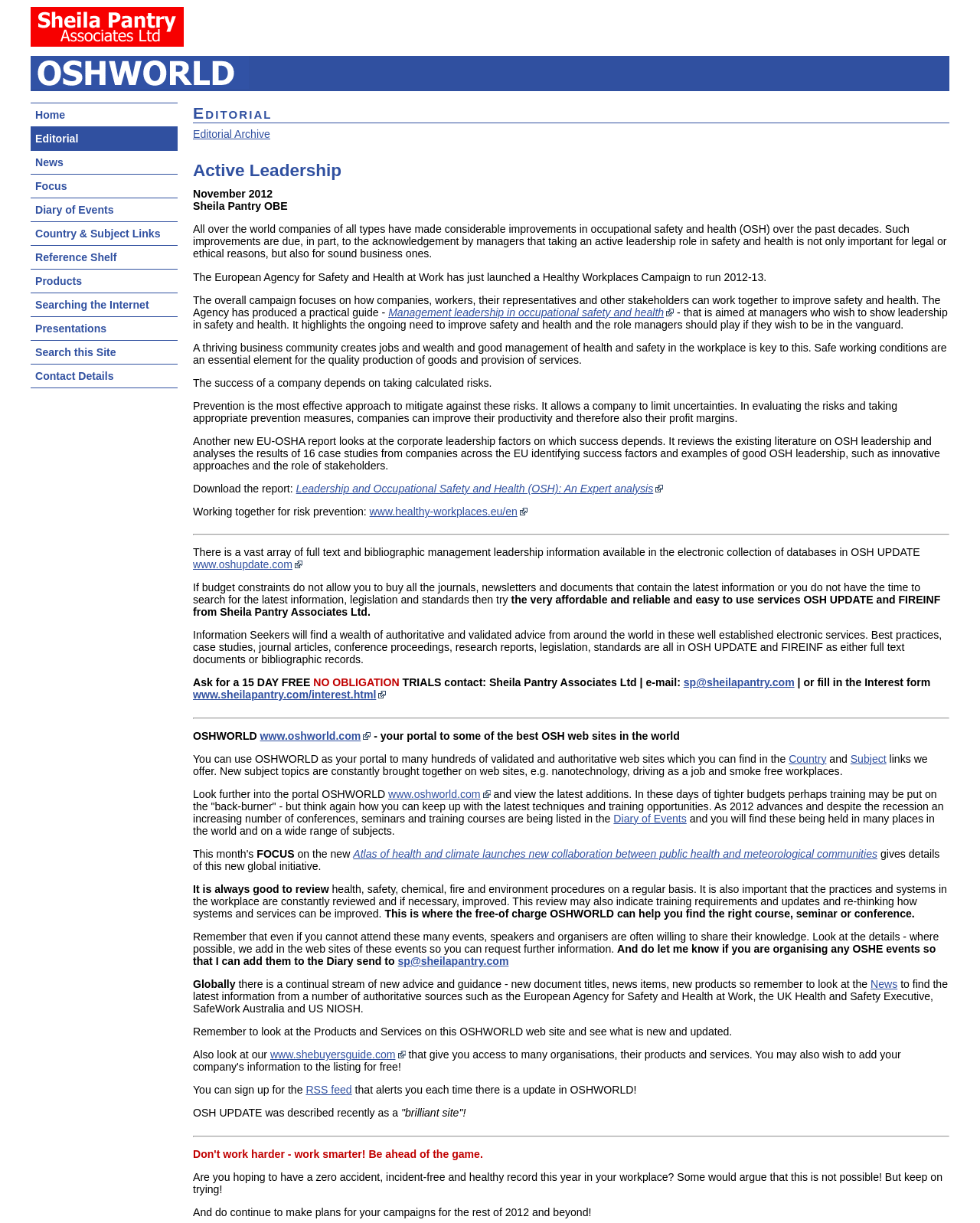Highlight the bounding box coordinates of the region I should click on to meet the following instruction: "Click on the 'Home' link".

[0.031, 0.085, 0.181, 0.104]